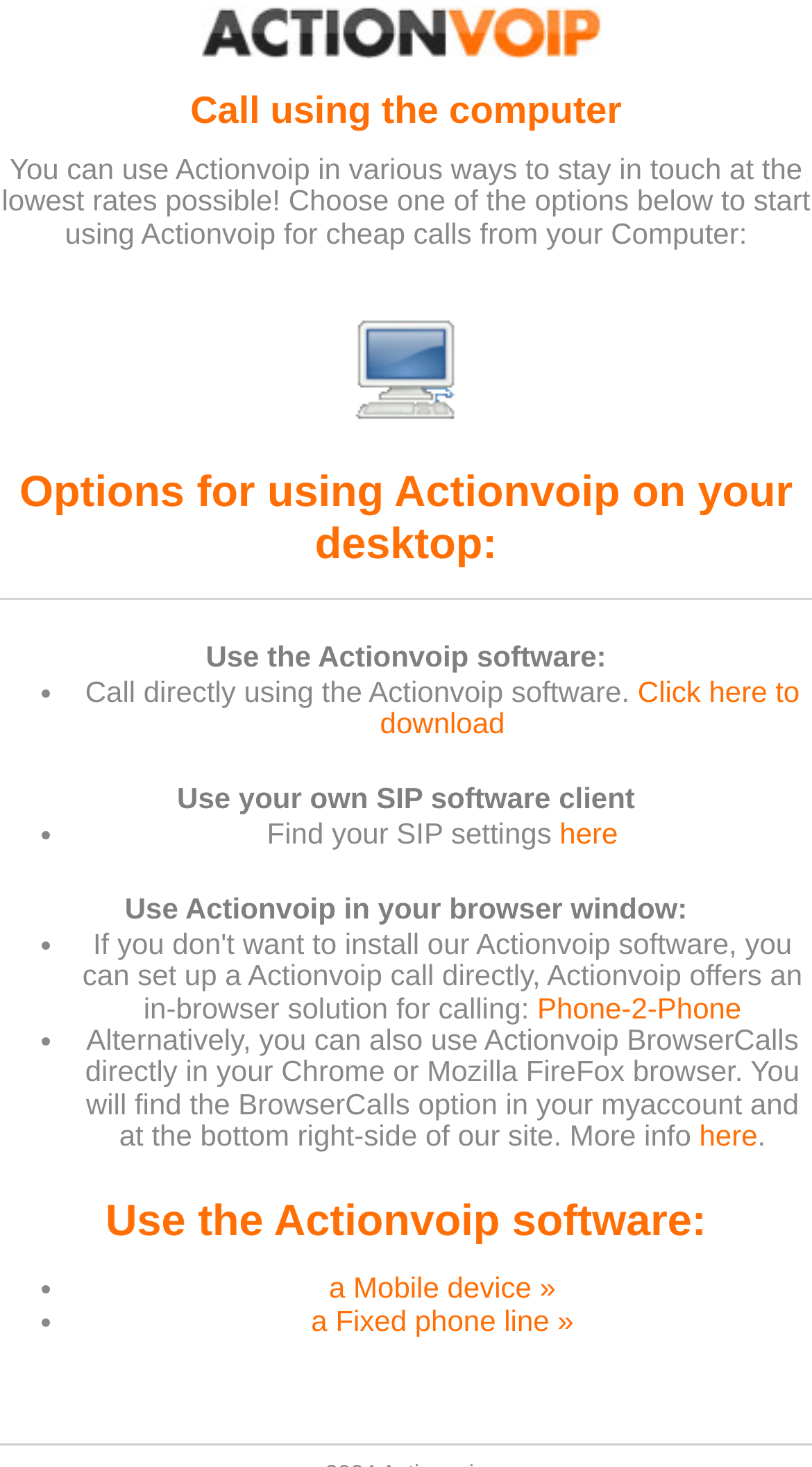Please provide a detailed answer to the question below based on the screenshot: 
What is the alternative to using Actionvoip software?

The webpage suggests using own SIP software client as an alternative to using the Actionvoip software, which is one of the options to make cheap international calls.